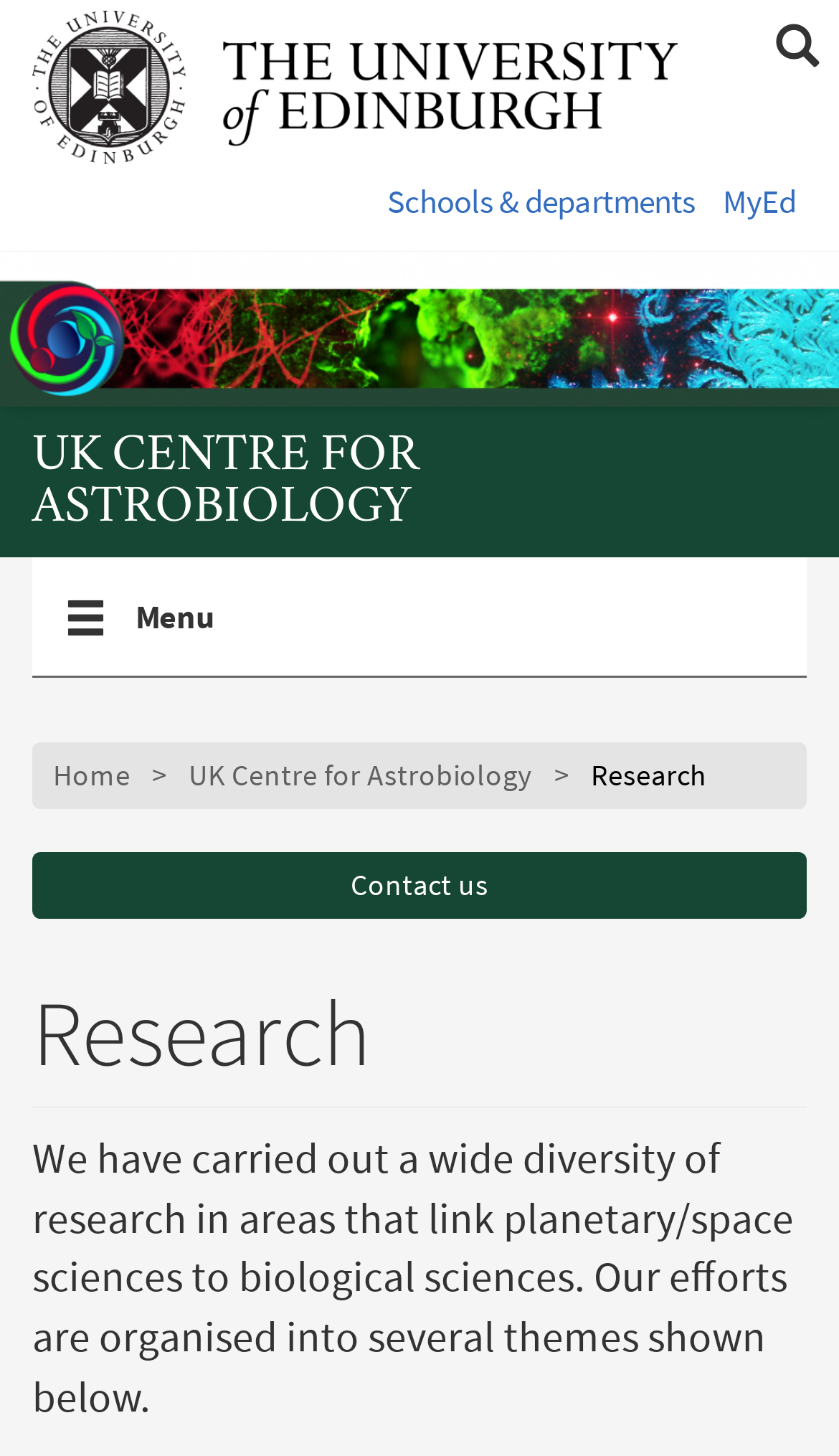Please locate the bounding box coordinates of the element that should be clicked to achieve the given instruction: "view January 2018".

None